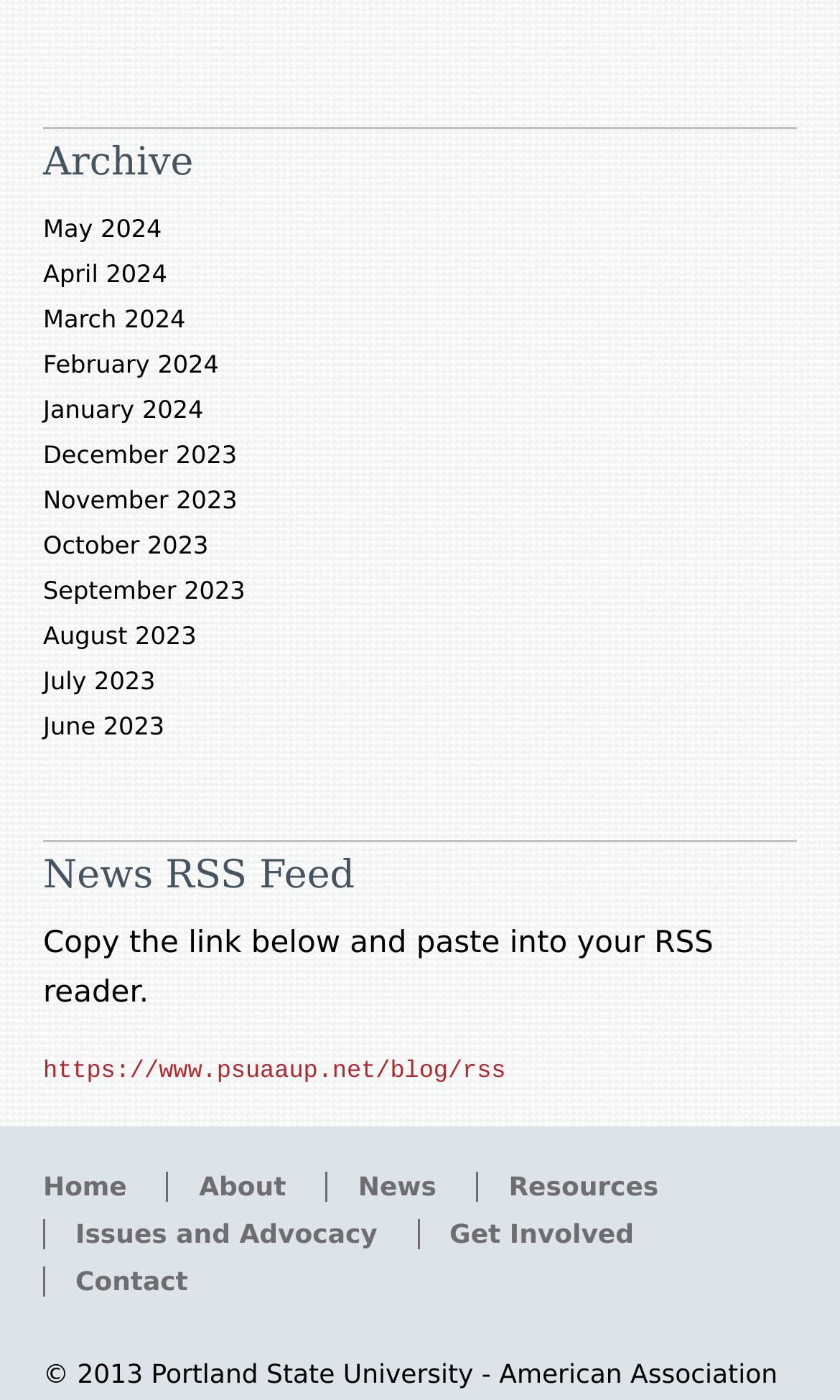What is the purpose of the 'Copy the link below and paste into your RSS reader.' text?
Based on the screenshot, provide a one-word or short-phrase response.

to guide RSS feed subscription